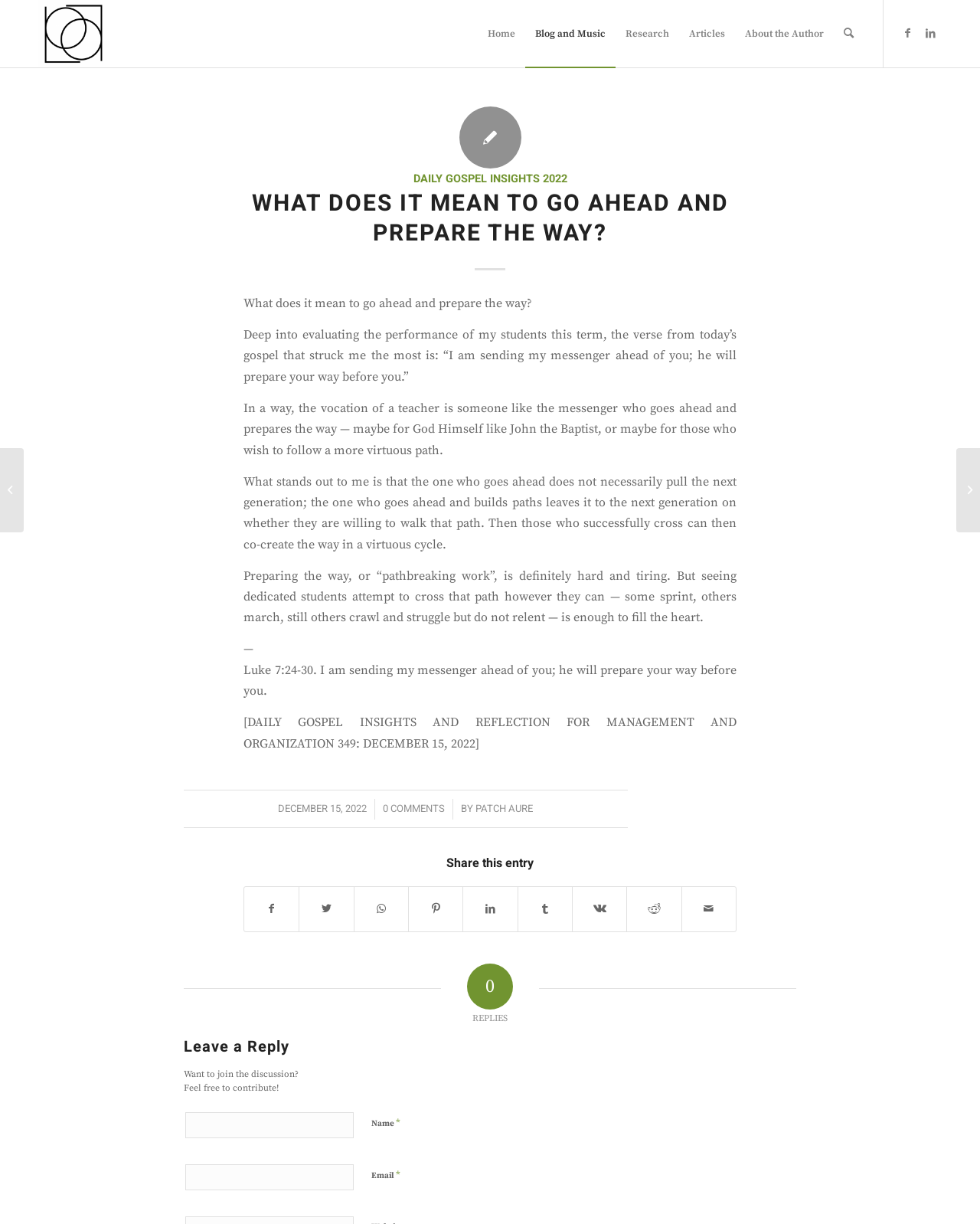Show the bounding box coordinates of the element that should be clicked to complete the task: "Click on the link to About the Author".

[0.75, 0.0, 0.851, 0.055]